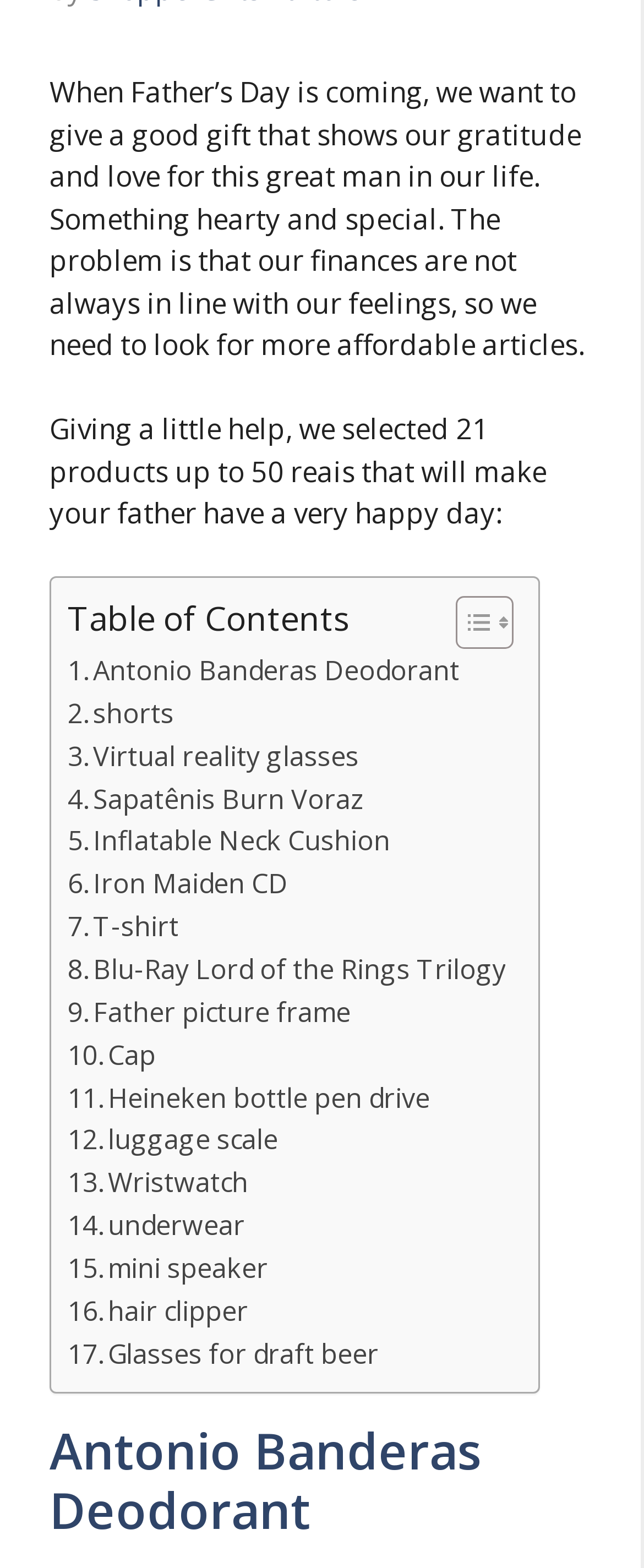Please analyze the image and provide a thorough answer to the question:
What is the purpose of the 'Toggle Table of Content' button?

The 'Toggle Table of Content' button is used to show or hide the table of contents, which is a list of the 21 gift options provided on the webpage.